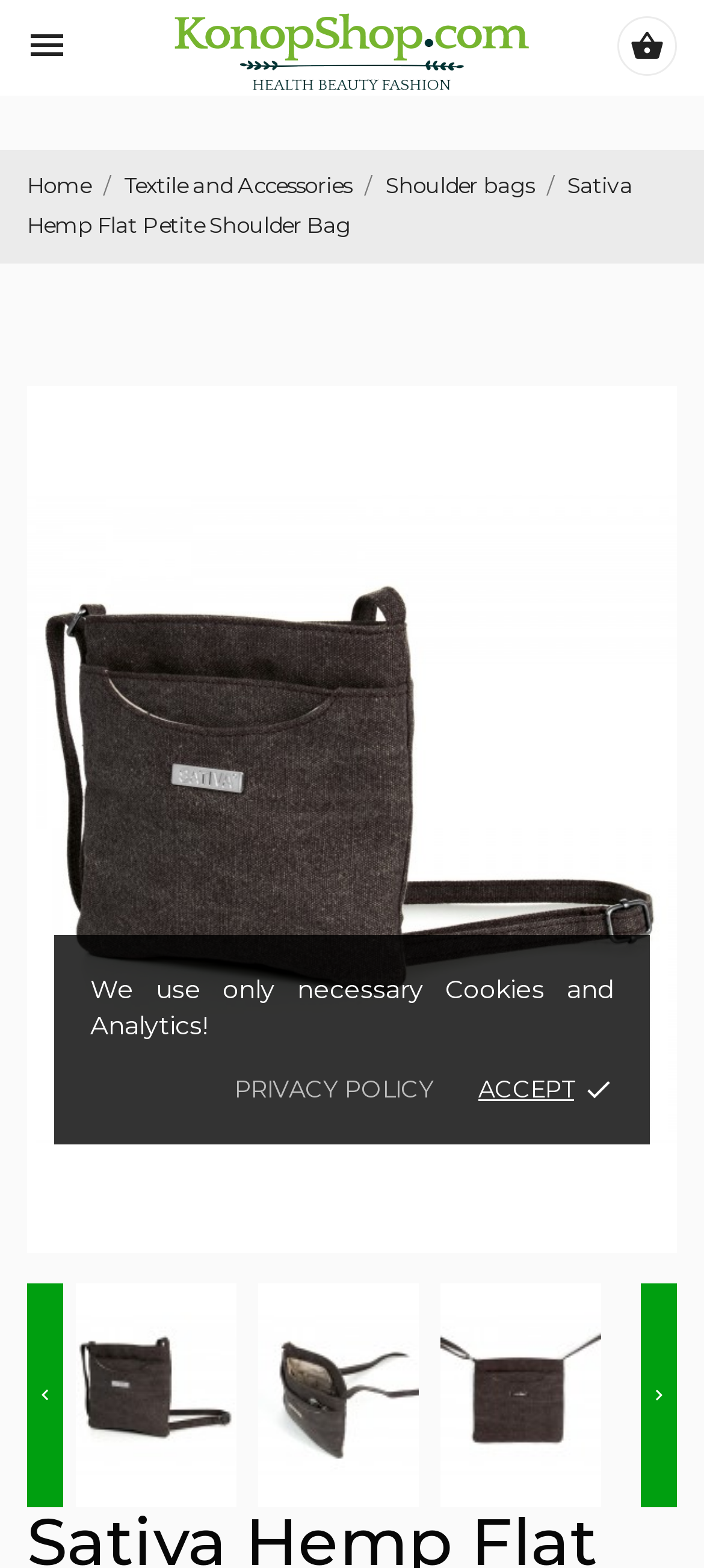Locate and generate the text content of the webpage's heading.

Sativa Hemp Flat Petite Shoulder Bag